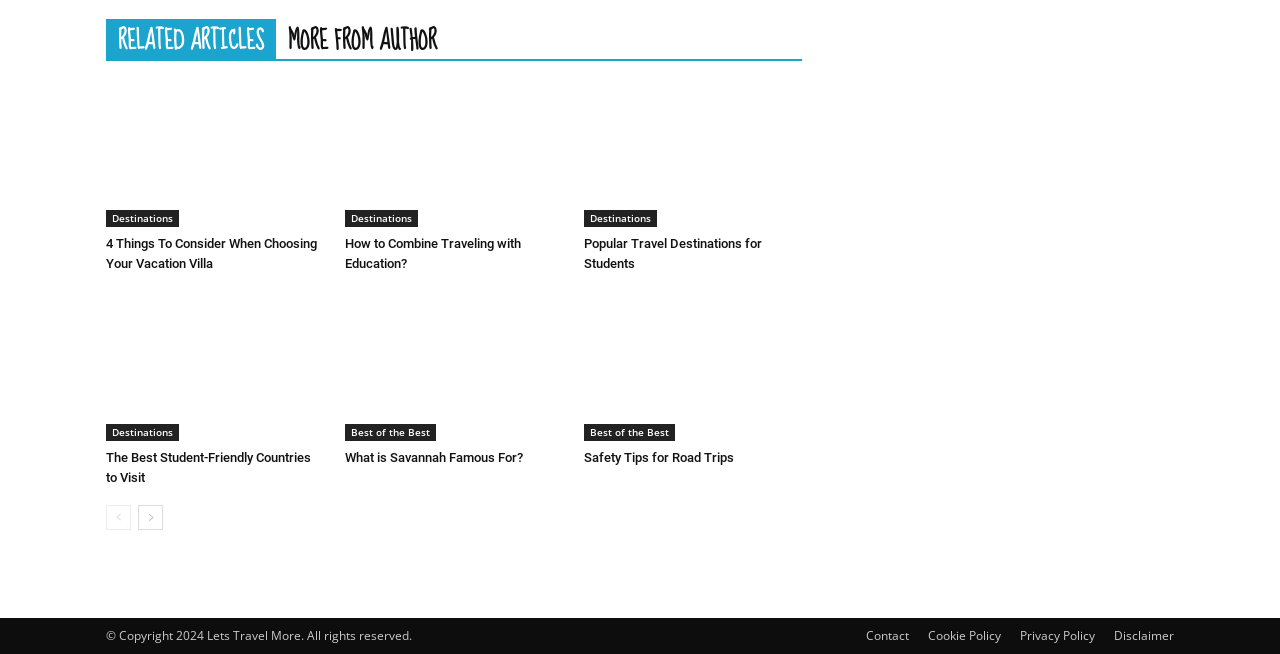Indicate the bounding box coordinates of the element that must be clicked to execute the instruction: "View 'Luxury Villa'". The coordinates should be given as four float numbers between 0 and 1, i.e., [left, top, right, bottom].

[0.083, 0.118, 0.253, 0.347]